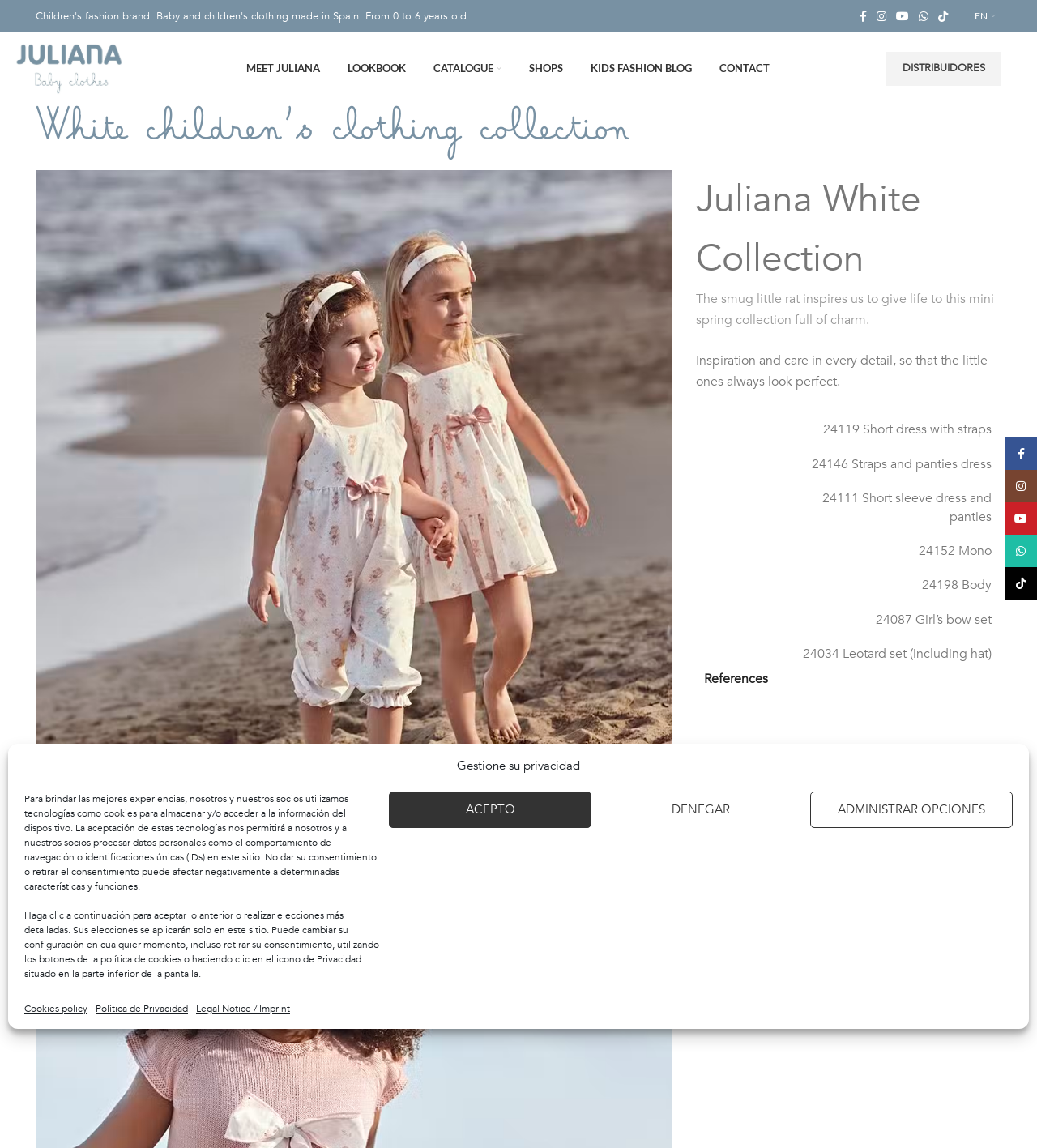Locate the bounding box coordinates of the clickable part needed for the task: "Check the Size Guide".

[0.83, 0.853, 0.938, 0.888]